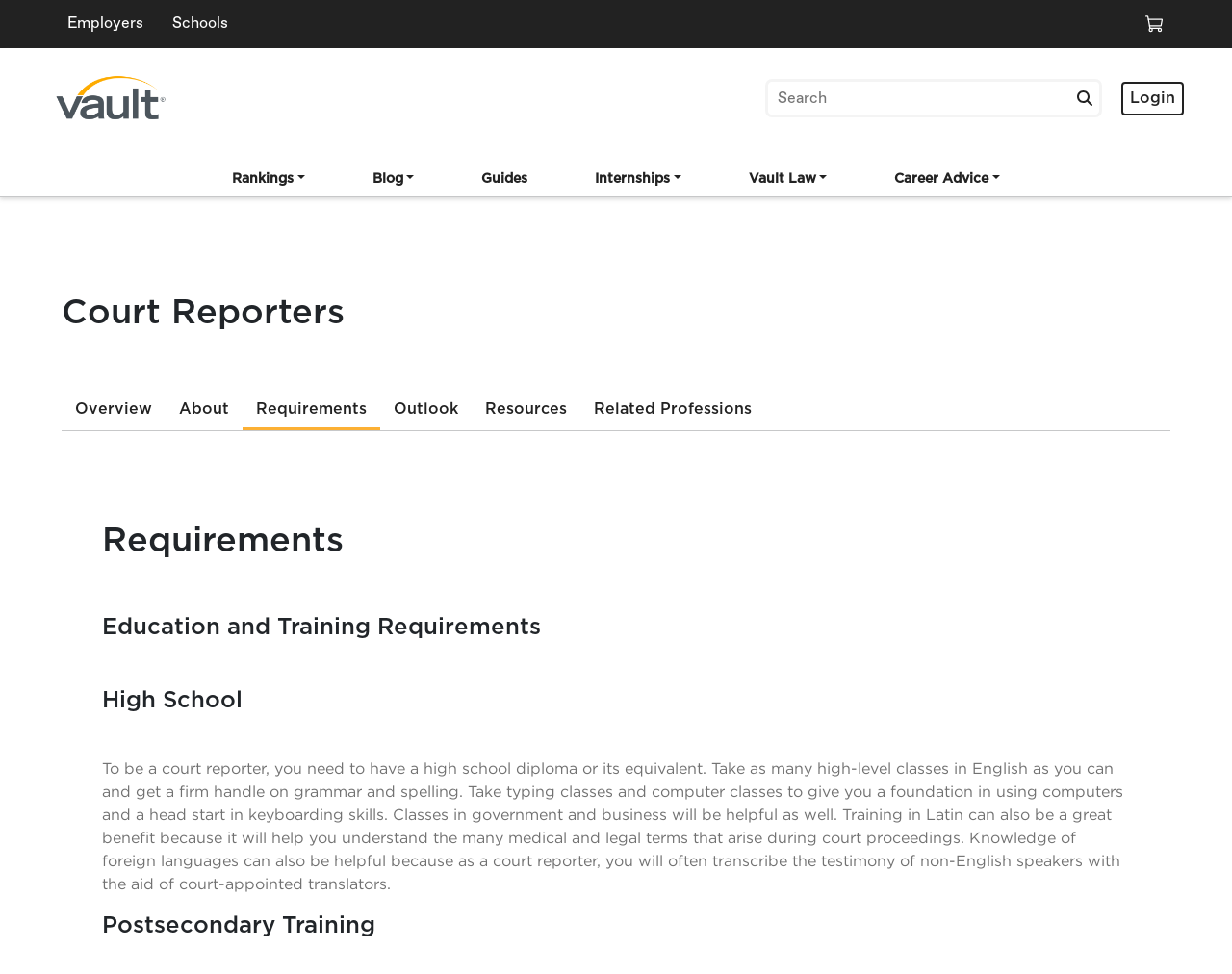Find the bounding box coordinates of the element to click in order to complete the given instruction: "Search for something."

[0.623, 0.084, 0.892, 0.118]